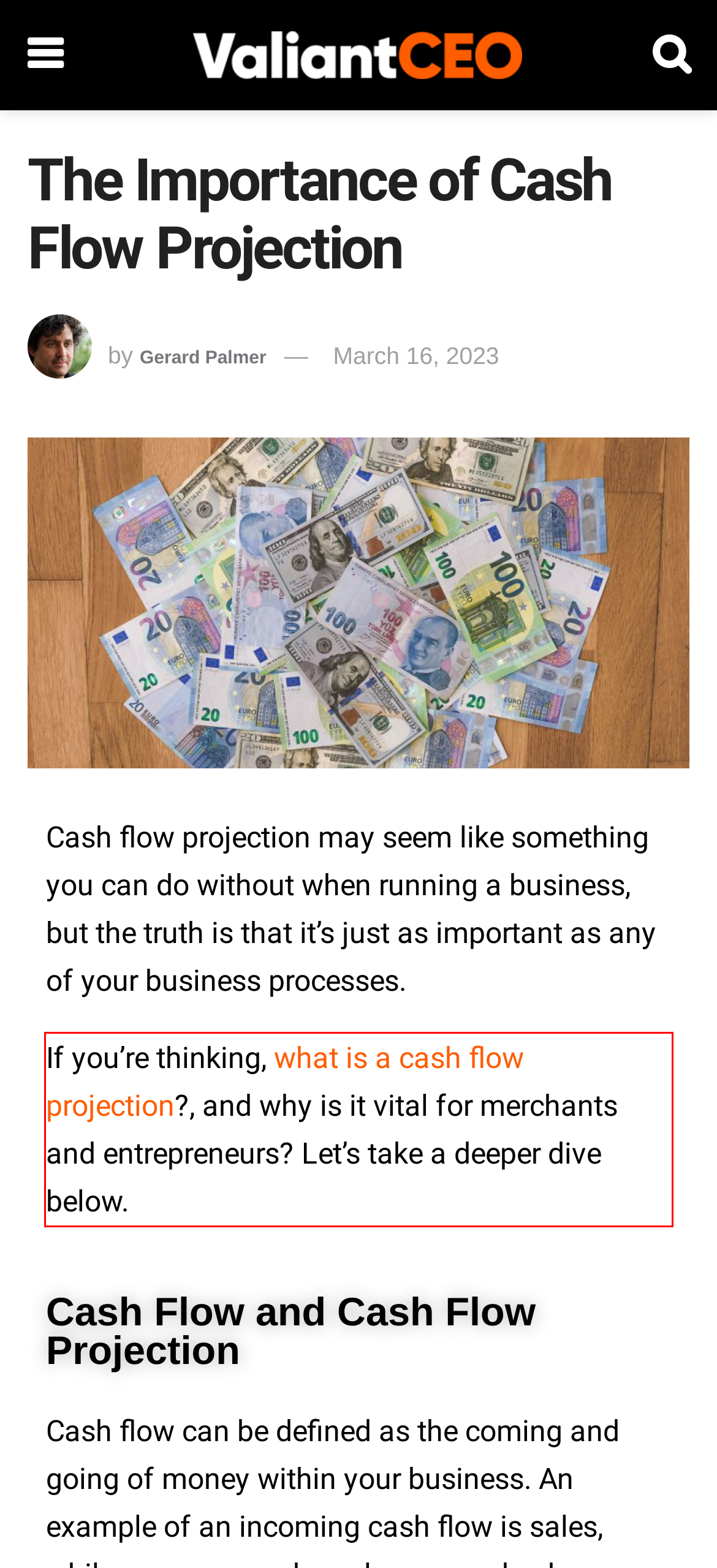Identify and extract the text within the red rectangle in the screenshot of the webpage.

If you’re thinking, what is a cash flow projection?, and why is it vital for merchants and entrepreneurs? Let’s take a deeper dive below.